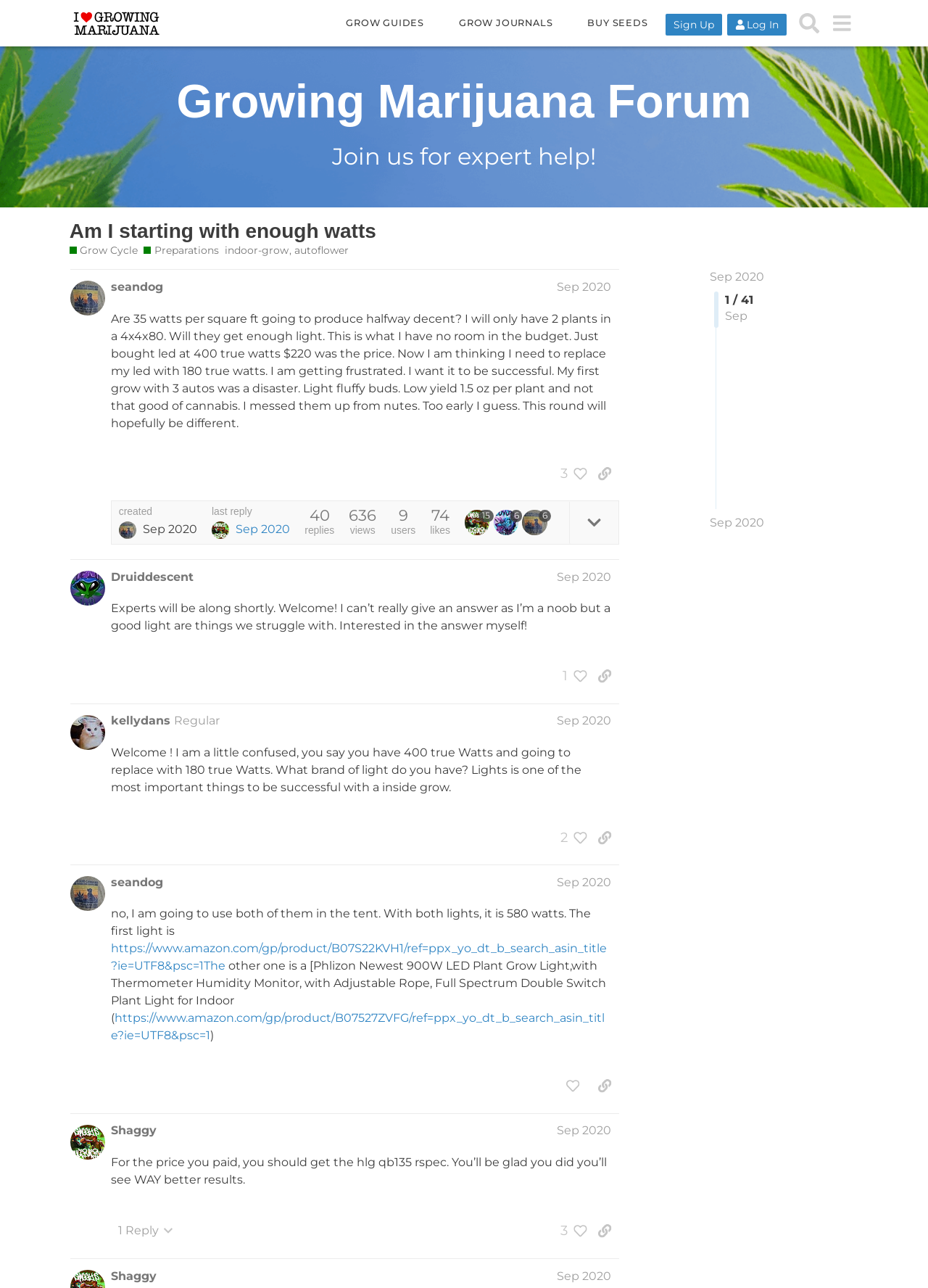Find the bounding box coordinates of the clickable area that will achieve the following instruction: "Like the post by @Druiddescent".

[0.598, 0.515, 0.632, 0.535]